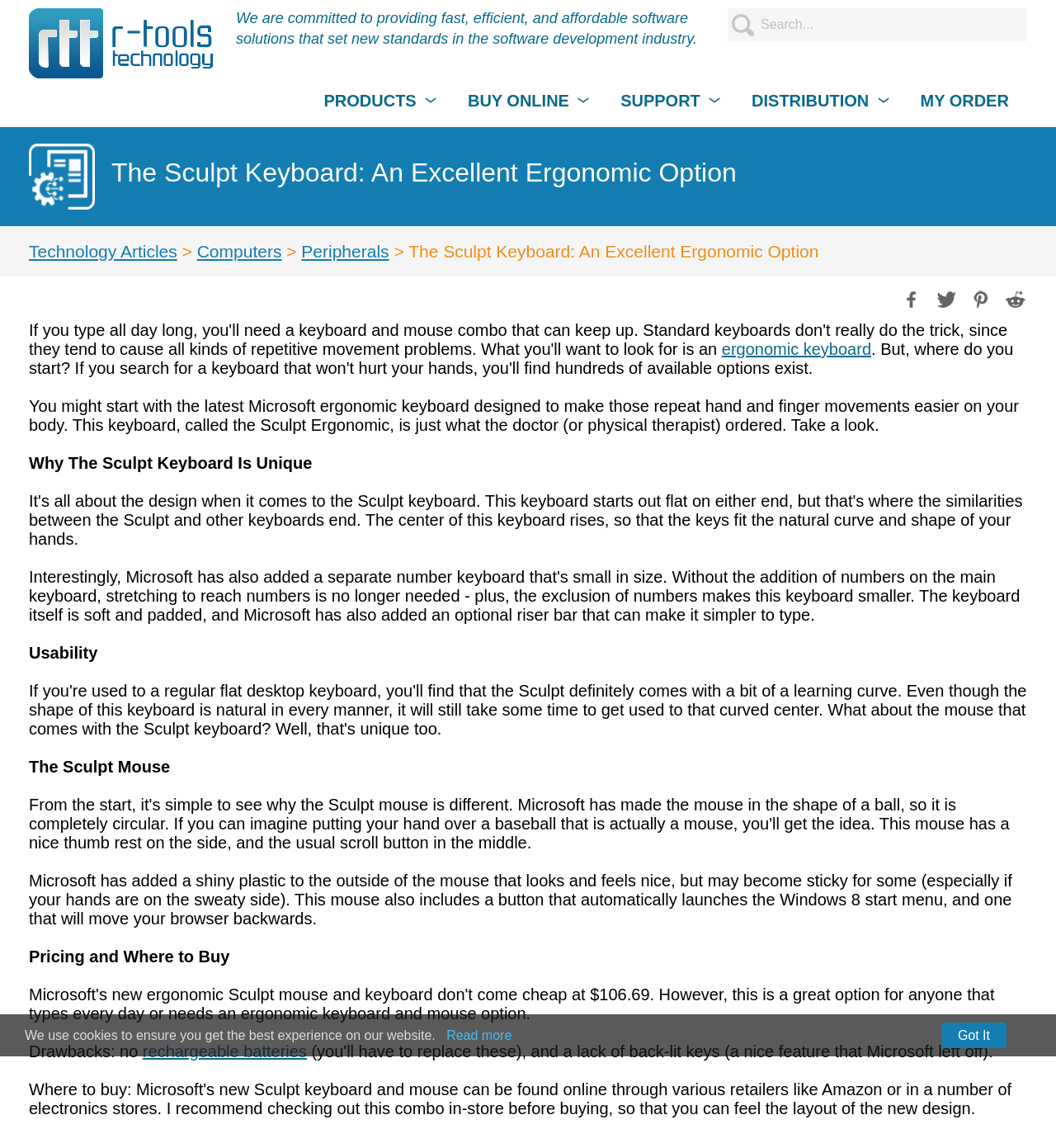What can be done with the links at the bottom of the webpage?
Based on the content of the image, thoroughly explain and answer the question.

I found these links by looking at the bottom of the webpage, where I saw links to share on Facebook, Twitter, Pinterest, and Reddit. These links allow users to share the webpage on social media.